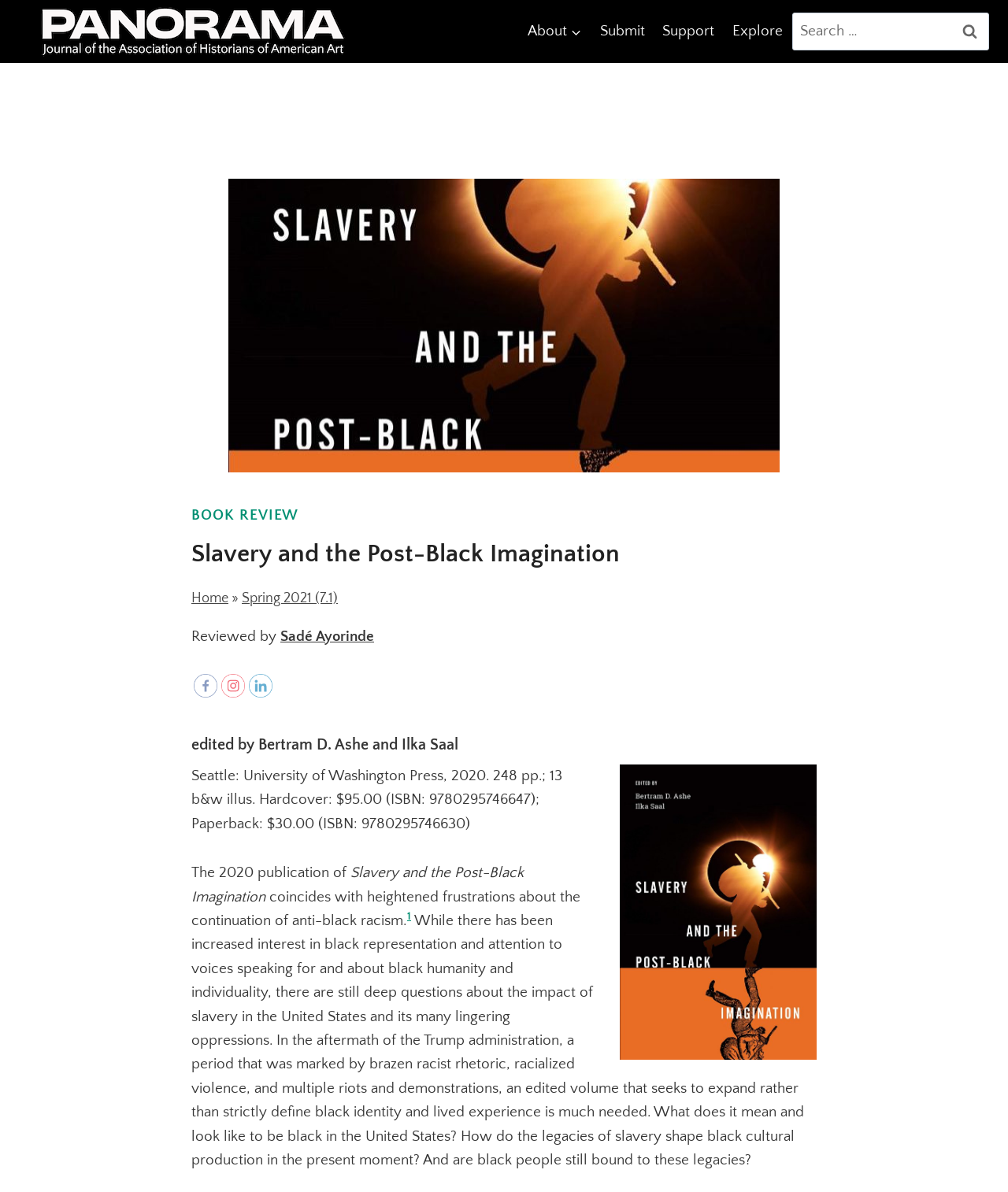Indicate the bounding box coordinates of the element that needs to be clicked to satisfy the following instruction: "Scroll to the top of the page". The coordinates should be four float numbers between 0 and 1, i.e., [left, top, right, bottom].

[0.959, 0.811, 0.977, 0.826]